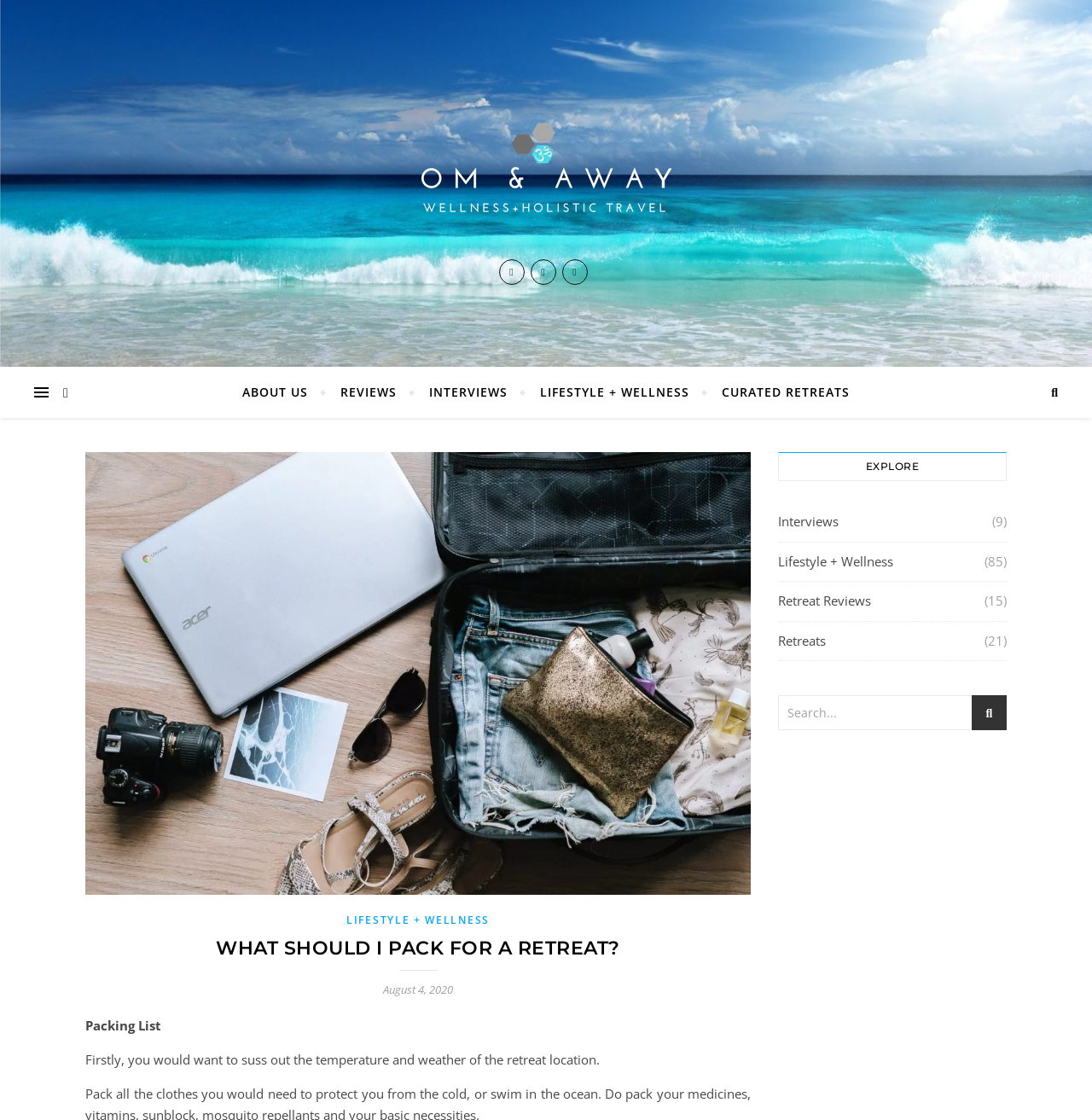How many articles are there under 'Lifestyle + Wellness'?
Give a detailed response to the question by analyzing the screenshot.

The number of articles under 'Lifestyle + Wellness' can be found in the 'EXPLORE' section of the webpage, where it says '(85)' next to the link 'Lifestyle + Wellness'.